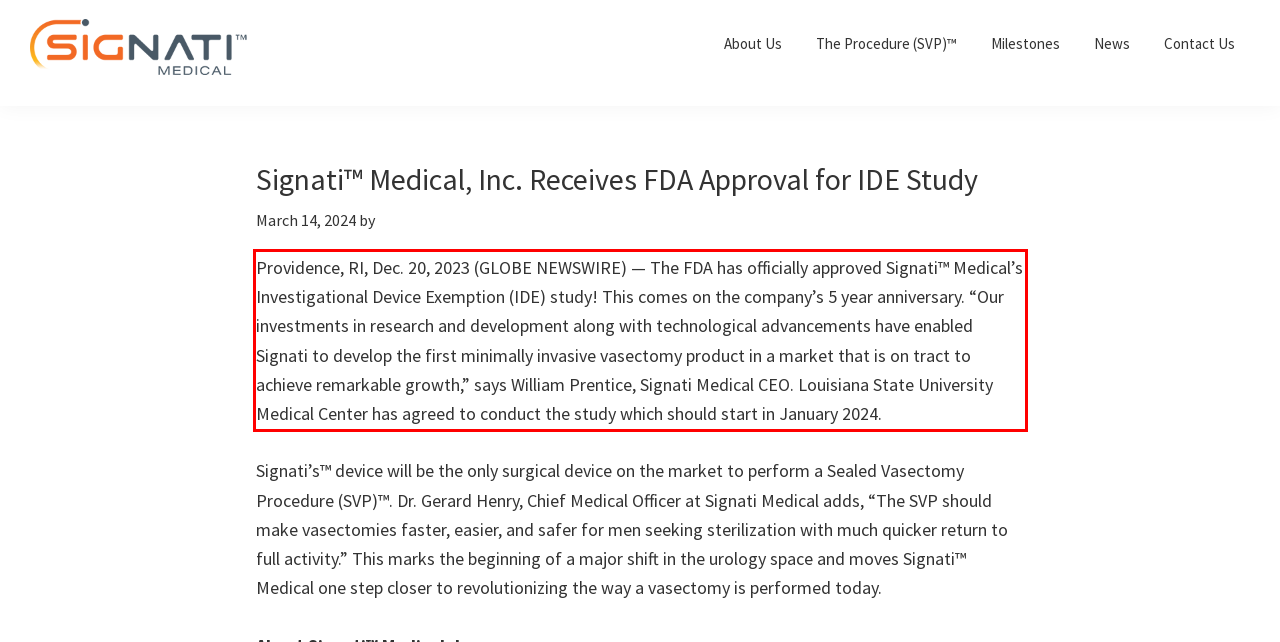From the screenshot of the webpage, locate the red bounding box and extract the text contained within that area.

Providence, RI, Dec. 20, 2023 (GLOBE NEWSWIRE) — The FDA has officially approved Signati™ Medical’s Investigational Device Exemption (IDE) study! This comes on the company’s 5 year anniversary. “Our investments in research and development along with technological advancements have enabled Signati to develop the first minimally invasive vasectomy product in a market that is on tract to achieve remarkable growth,” says William Prentice, Signati Medical CEO. Louisiana State University Medical Center has agreed to conduct the study which should start in January 2024.